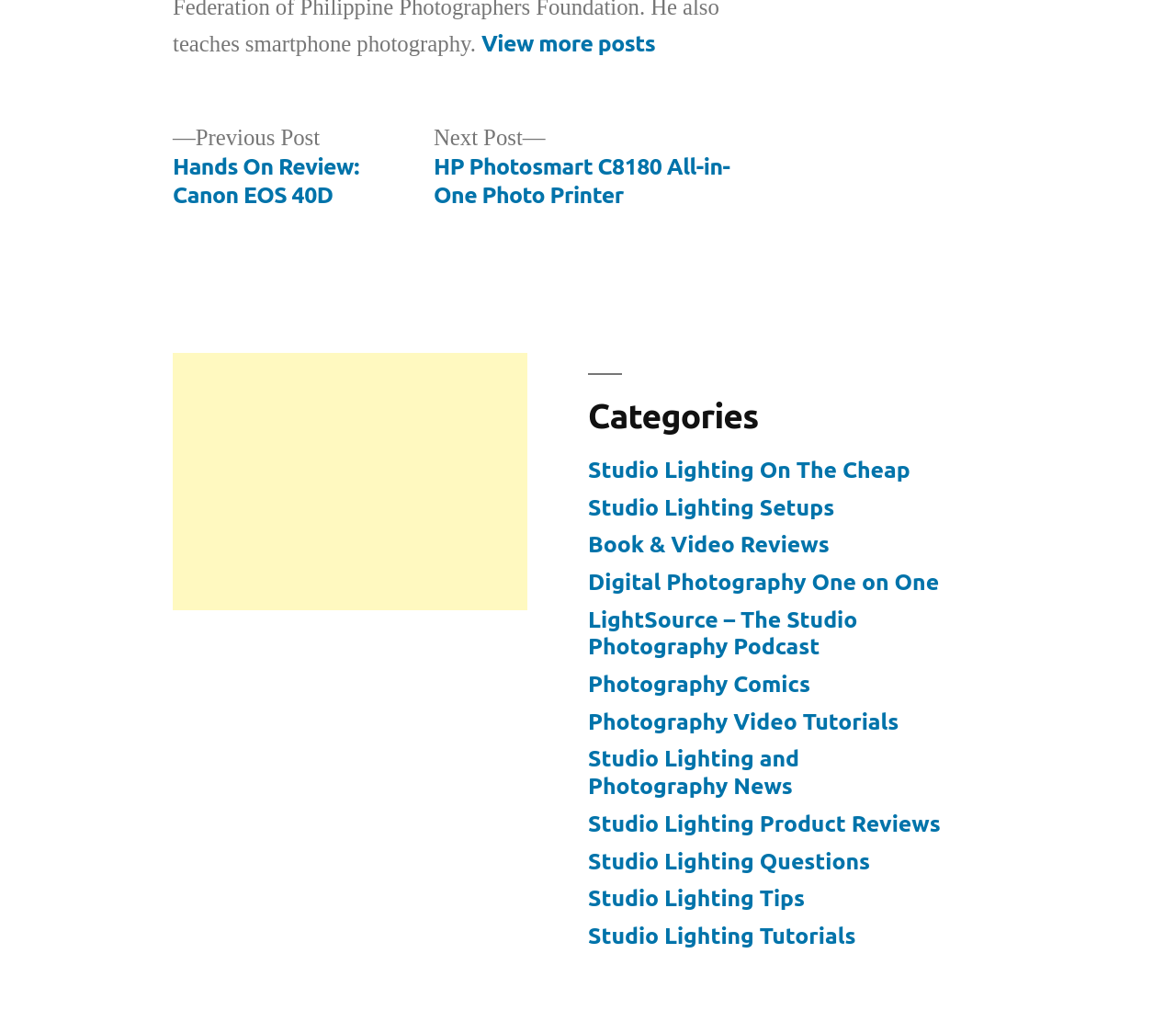How many categories are listed?
Answer the question with a single word or phrase by looking at the picture.

14